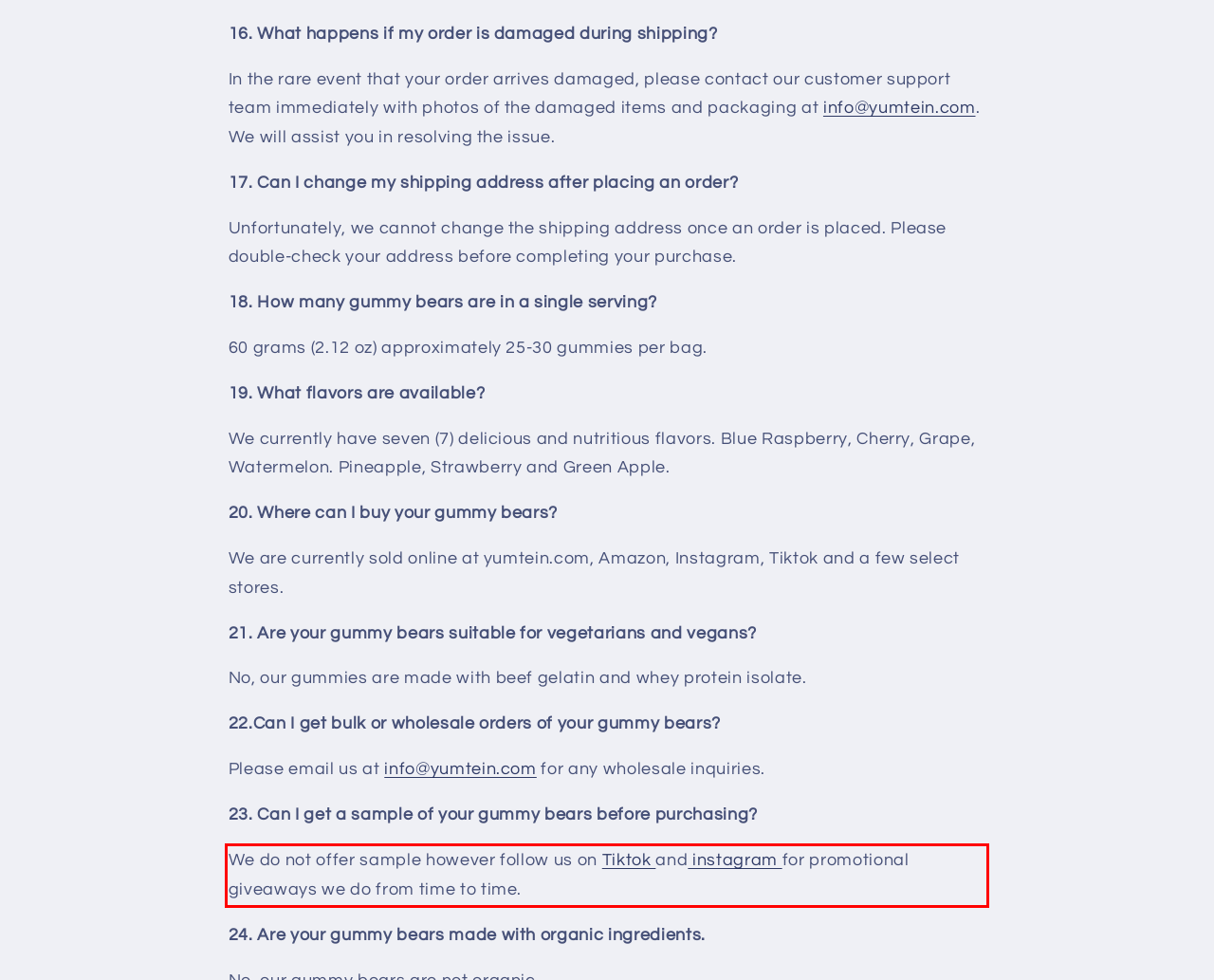Within the screenshot of a webpage, identify the red bounding box and perform OCR to capture the text content it contains.

We do not offer sample however follow us on Tiktok and instagram for promotional giveaways we do from time to time.